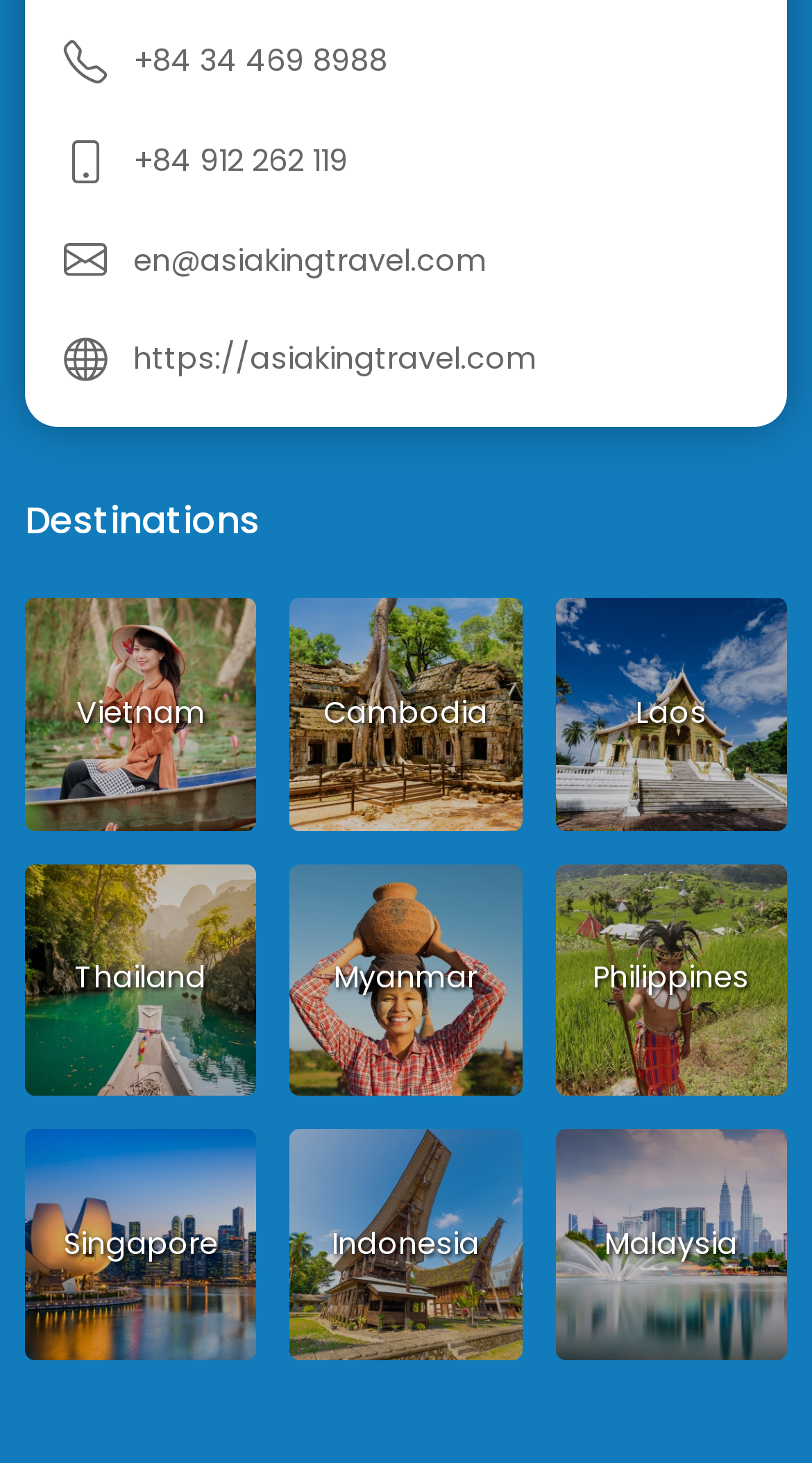Please determine the bounding box coordinates of the element to click on in order to accomplish the following task: "Call the phone number +84 34 469 8988". Ensure the coordinates are four float numbers ranging from 0 to 1, i.e., [left, top, right, bottom].

[0.164, 0.028, 0.477, 0.056]